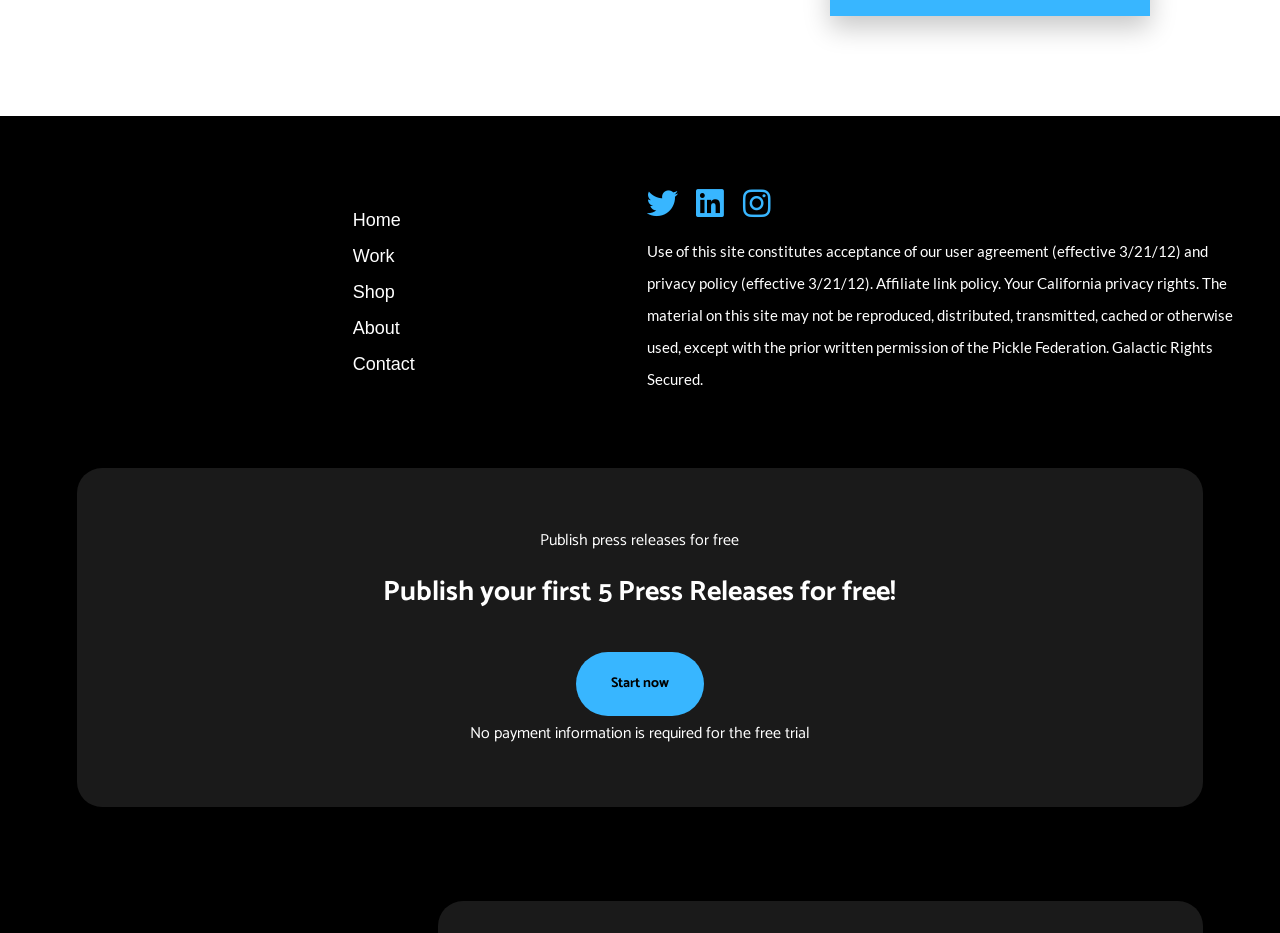What is the first menu item?
Look at the screenshot and give a one-word or phrase answer.

Home